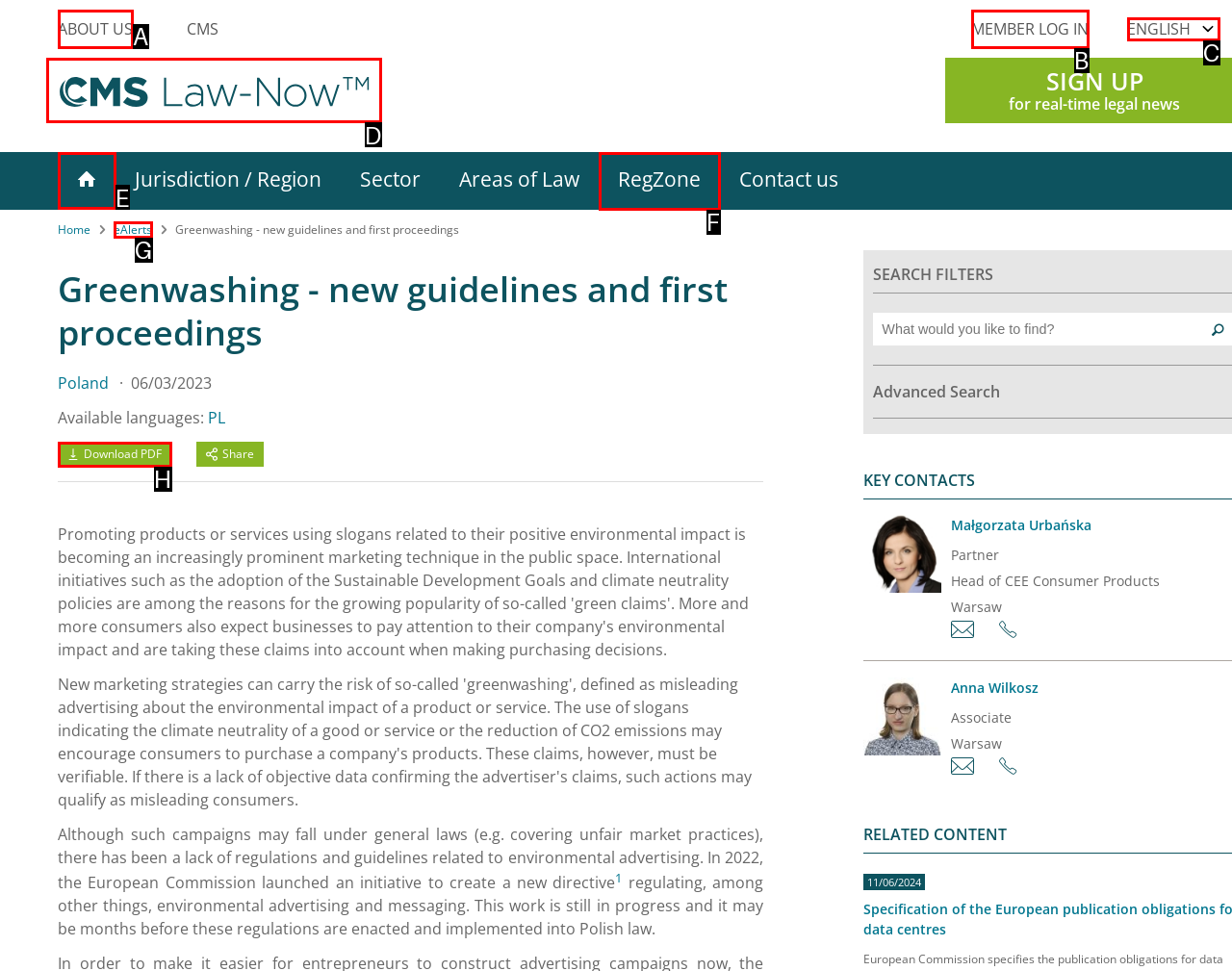Identify the letter of the UI element I need to click to carry out the following instruction: Click the 'WHAT'S ON' link

None